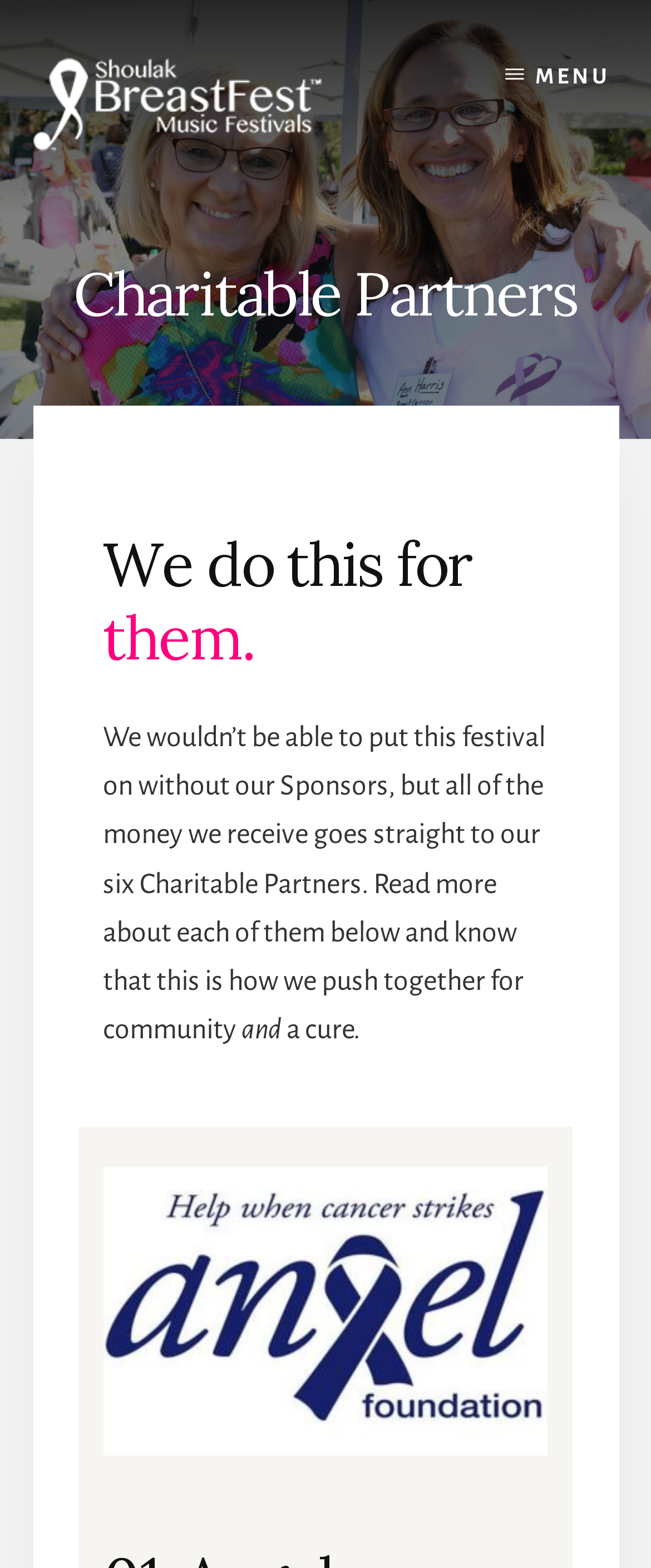Answer this question using a single word or a brief phrase:
What is the name of the first charitable partner mentioned?

Angel Foundation